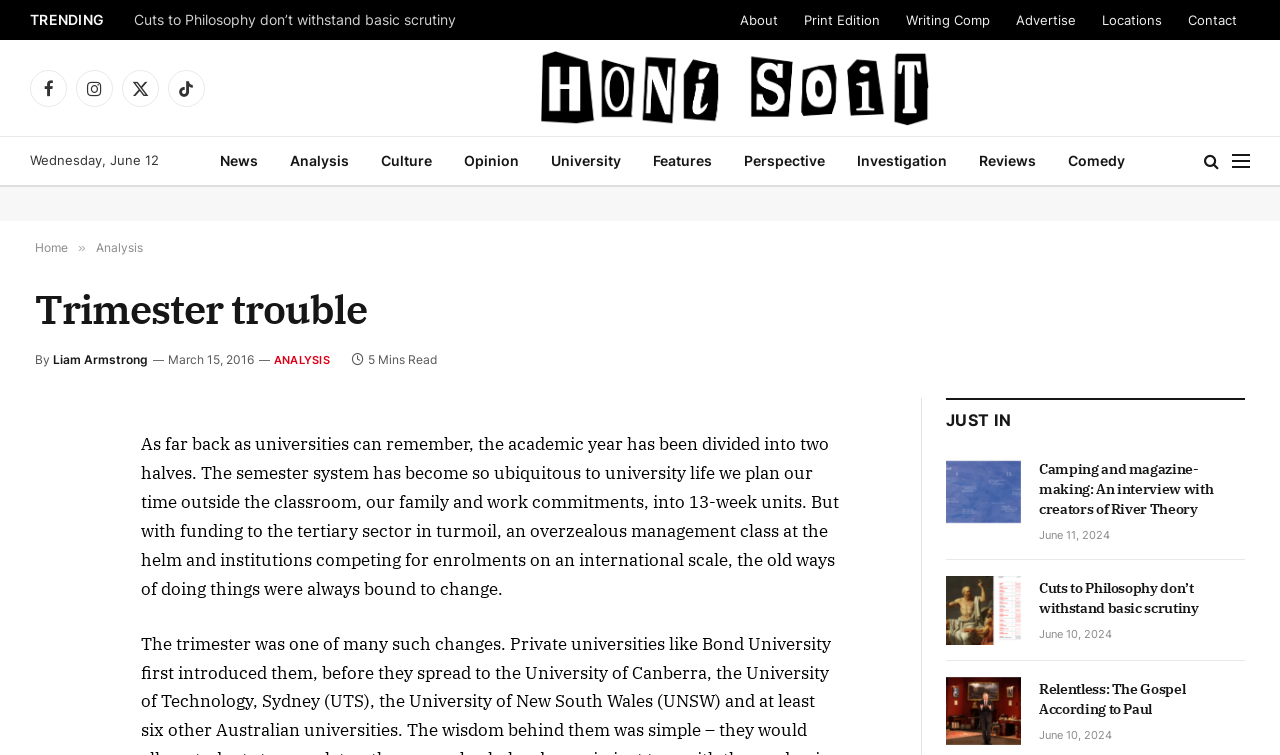Using the description "Advertise", locate and provide the bounding box of the UI element.

[0.784, 0.0, 0.851, 0.053]